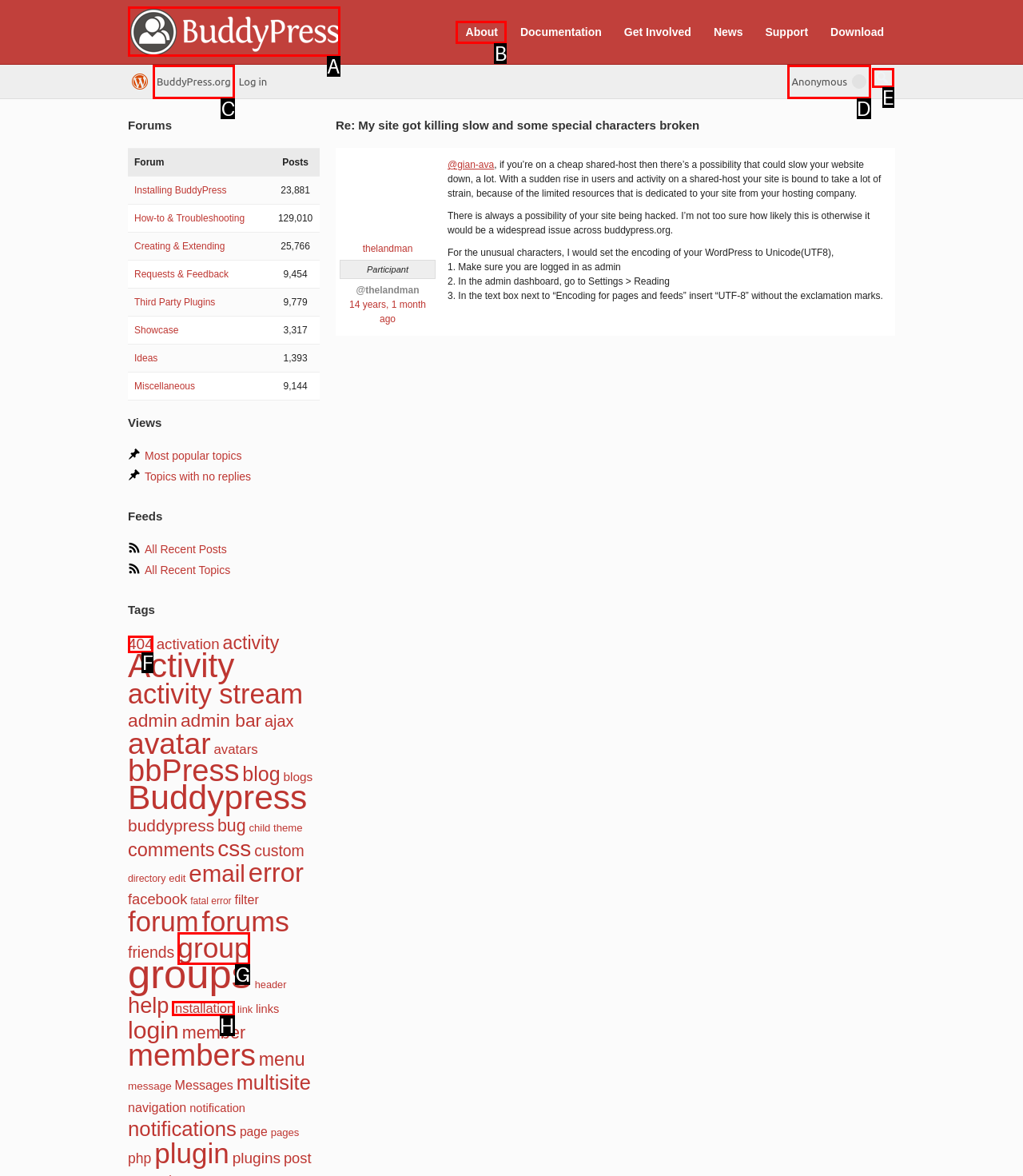Among the marked elements in the screenshot, which letter corresponds to the UI element needed for the task: Click on the 'About' link?

B